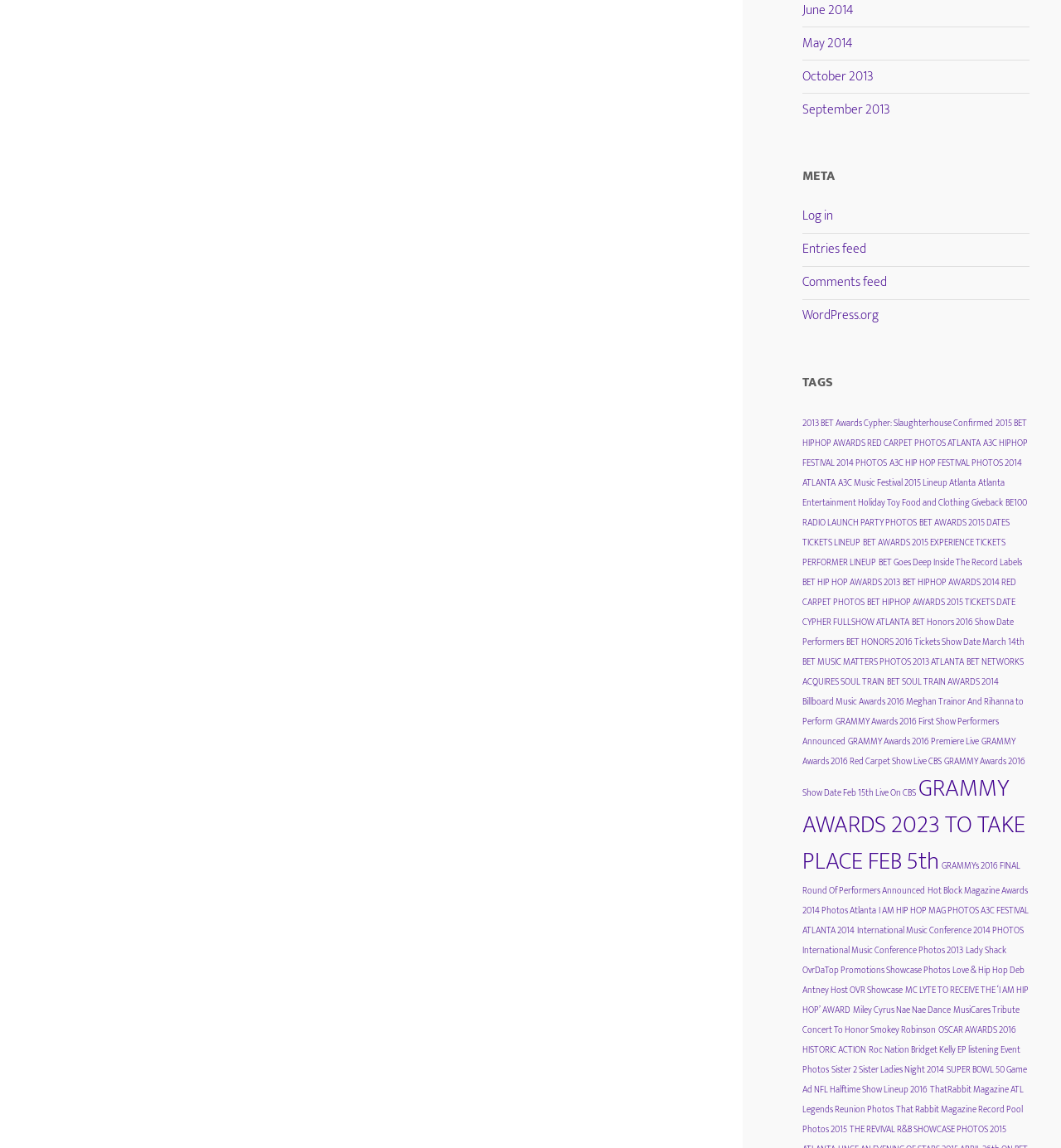Specify the bounding box coordinates of the area to click in order to execute this command: 'Log in to the website'. The coordinates should consist of four float numbers ranging from 0 to 1, and should be formatted as [left, top, right, bottom].

[0.756, 0.179, 0.785, 0.198]